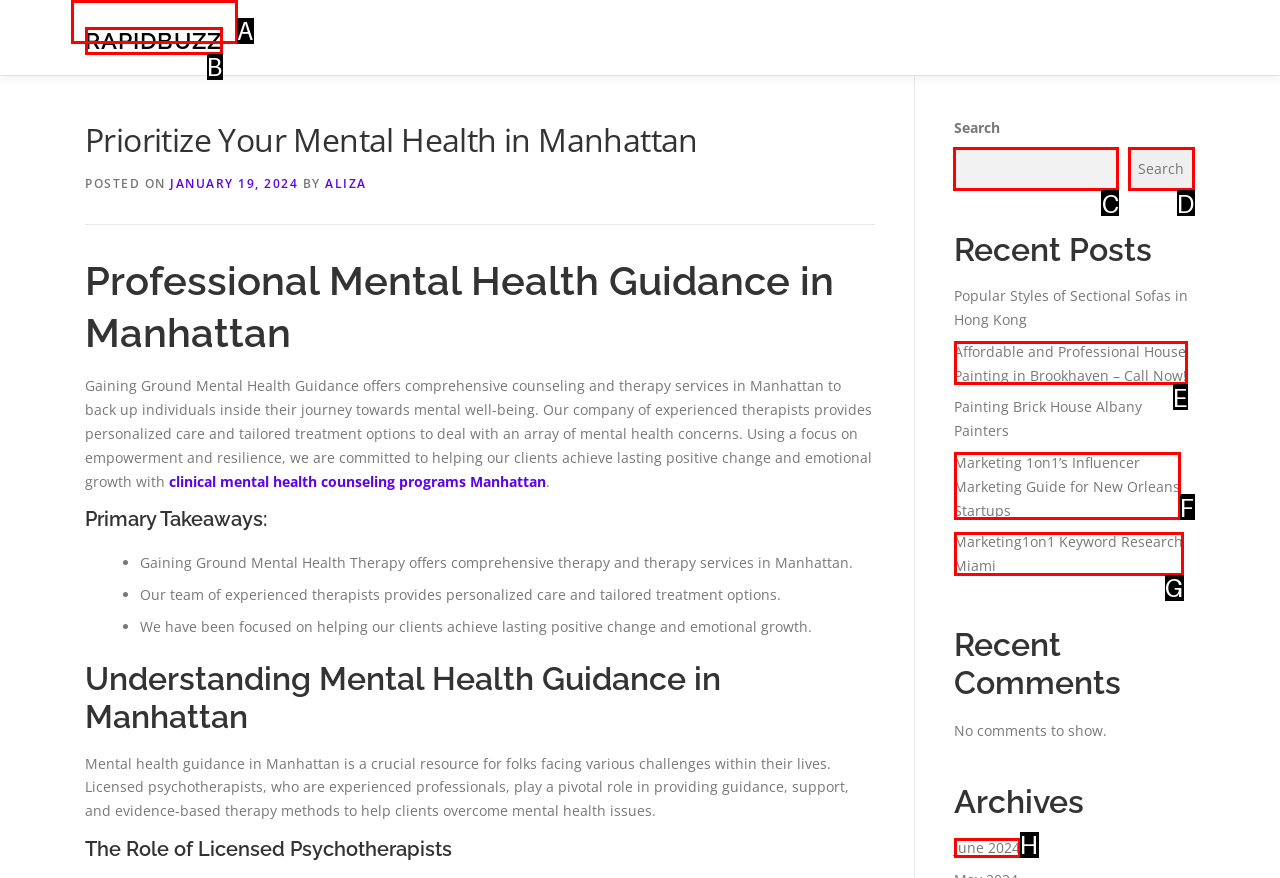Determine which UI element I need to click to achieve the following task: Check Jobs in Lagos Provide your answer as the letter of the selected option.

None